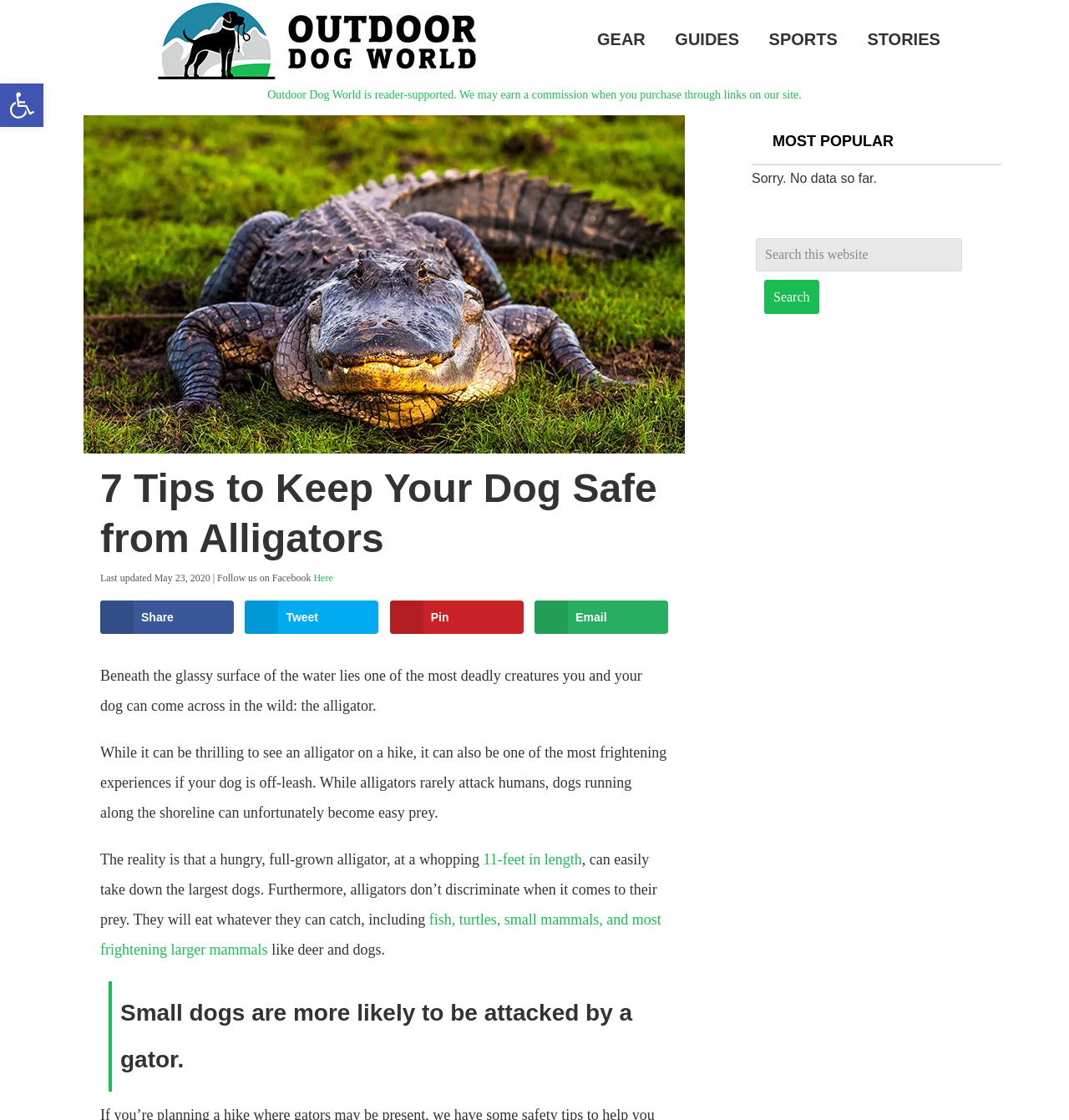What type of content is available in the sidebar?
Please answer the question with a detailed and comprehensive explanation.

The sidebar on the right-hand side of the webpage contains a section titled 'MOST POPULAR', which suggests that it displays a list of the most popular articles on the website.